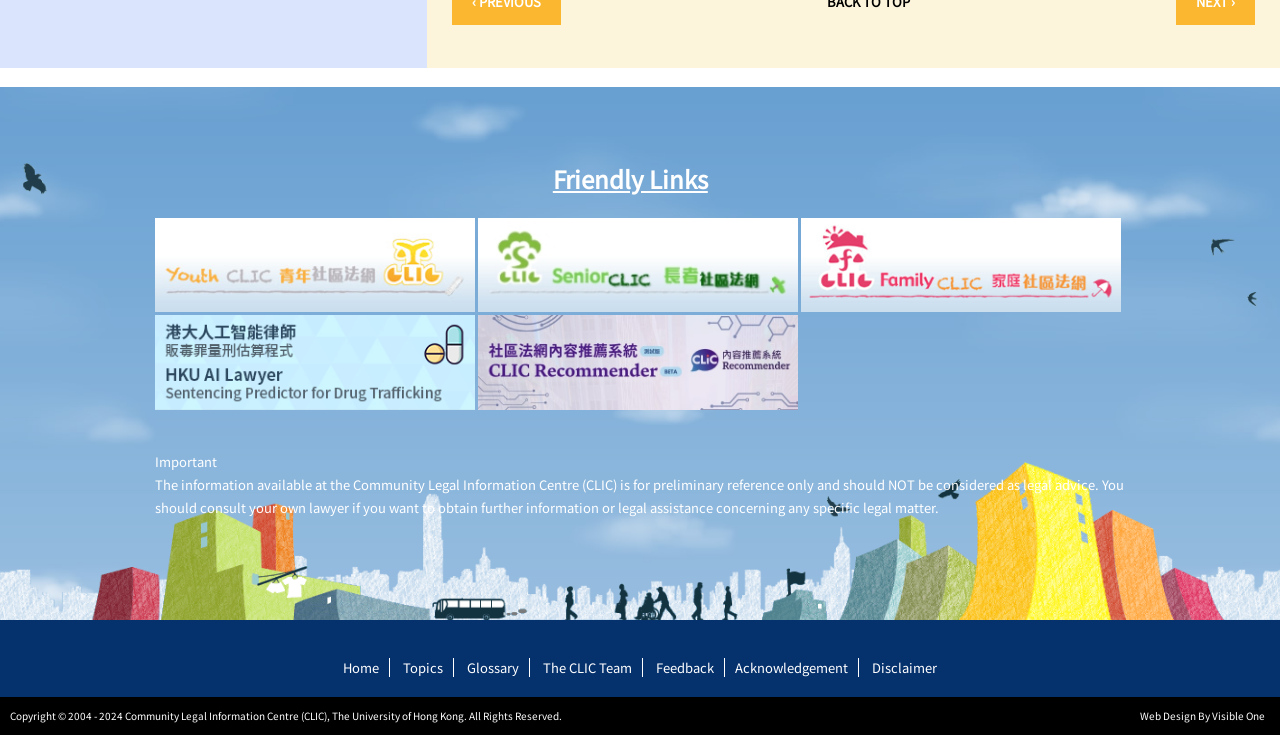How many links are there in the footer section?
Answer with a single word or phrase by referring to the visual content.

9